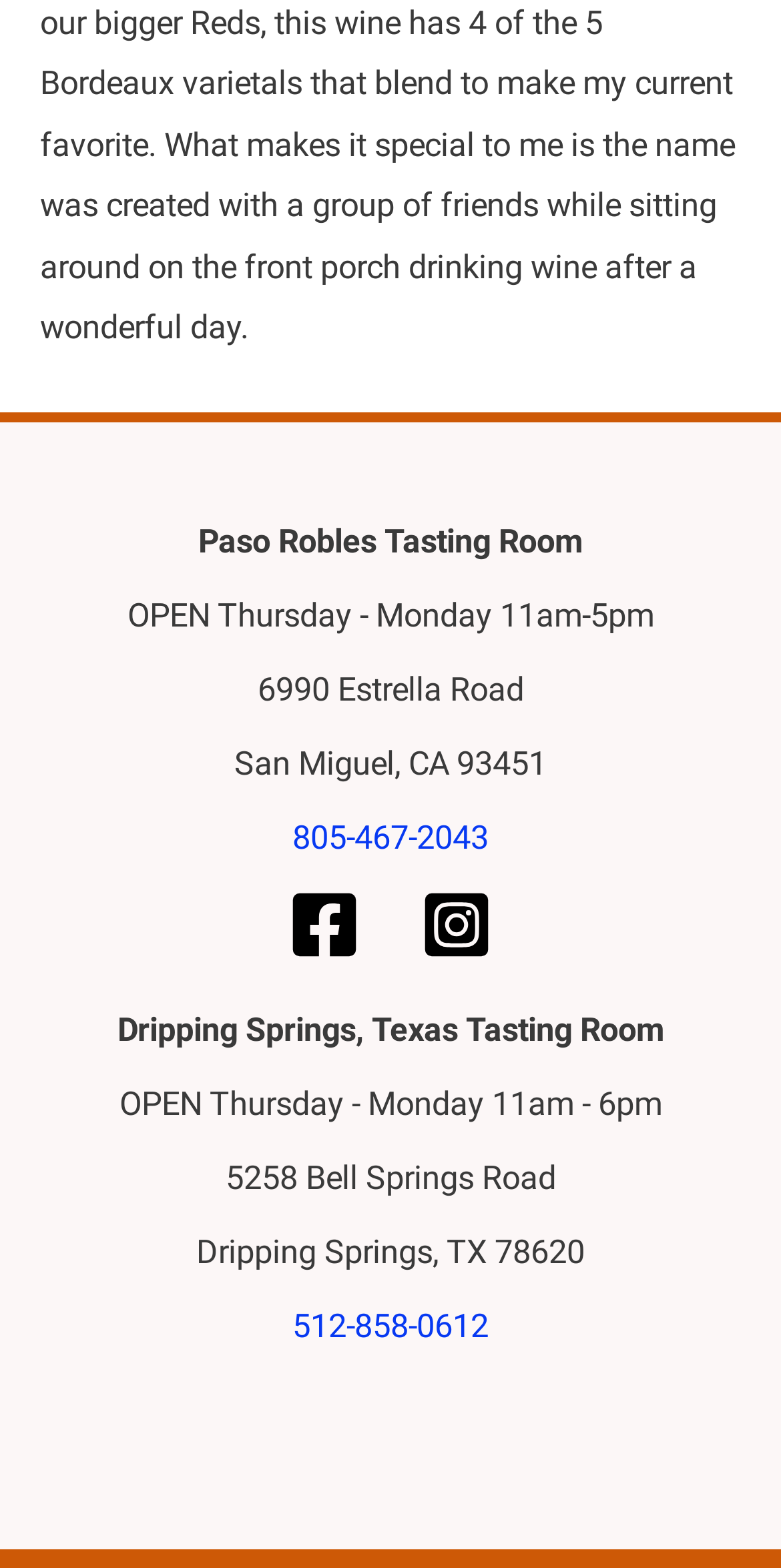Locate the UI element described by 805-467-2043 in the provided webpage screenshot. Return the bounding box coordinates in the format (top-left x, top-left y, bottom-right x, bottom-right y), ensuring all values are between 0 and 1.

[0.374, 0.522, 0.626, 0.546]